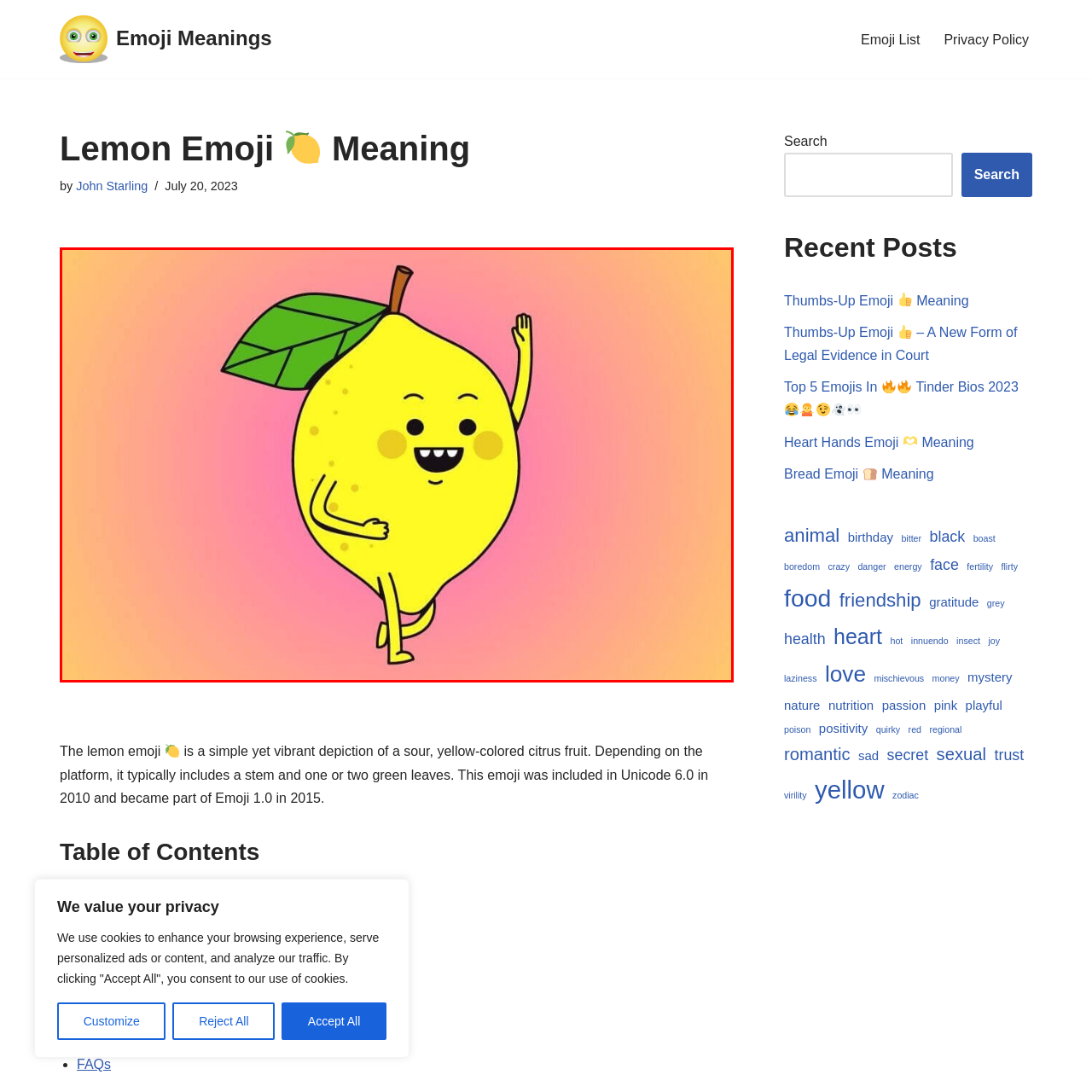Pay attention to the section outlined in red, What is the tone of the lemon's expression? 
Reply with a single word or phrase.

Friendly and inviting